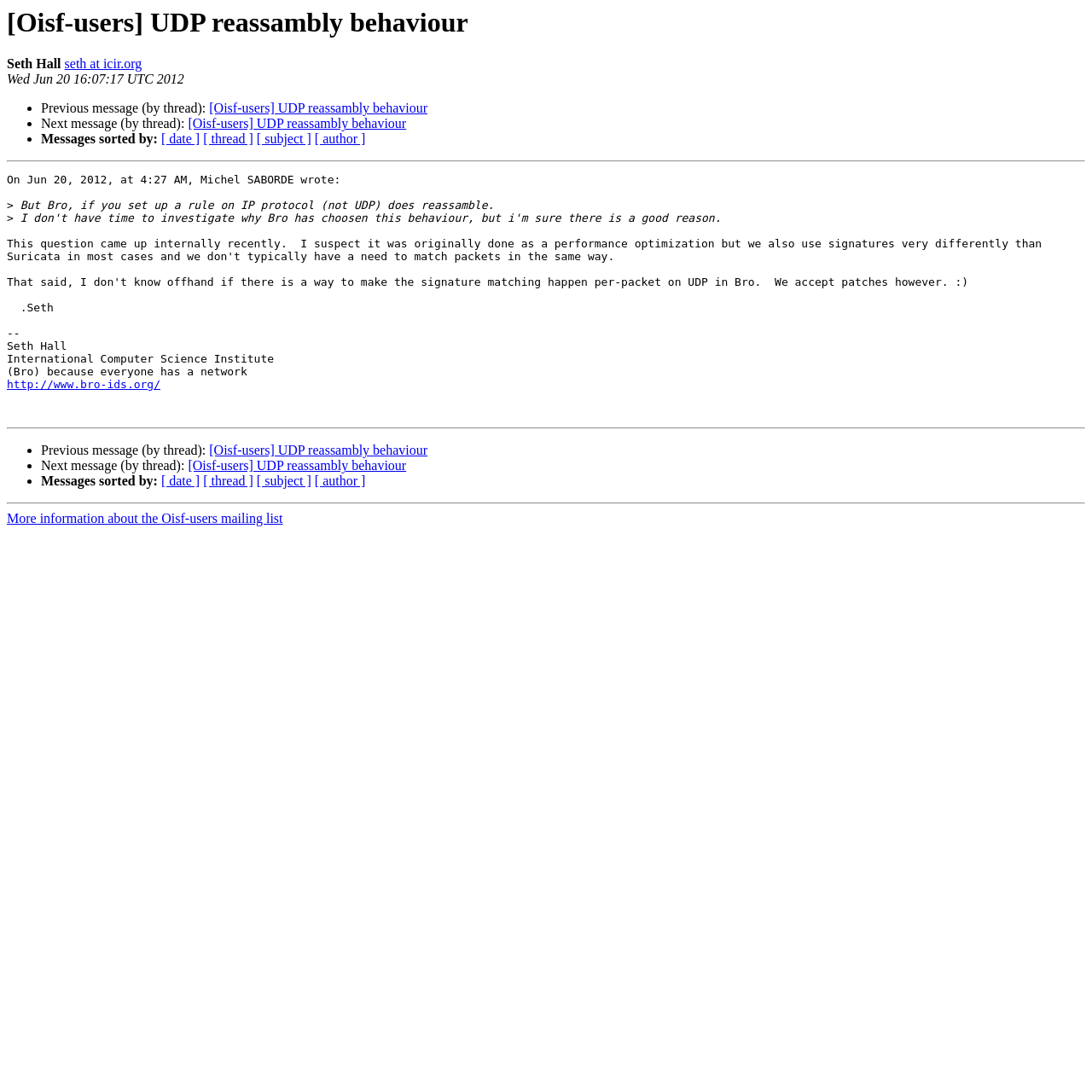What is the date of the first message?
Based on the image, answer the question with a single word or brief phrase.

Wed Jun 20 16:07:17 UTC 2012